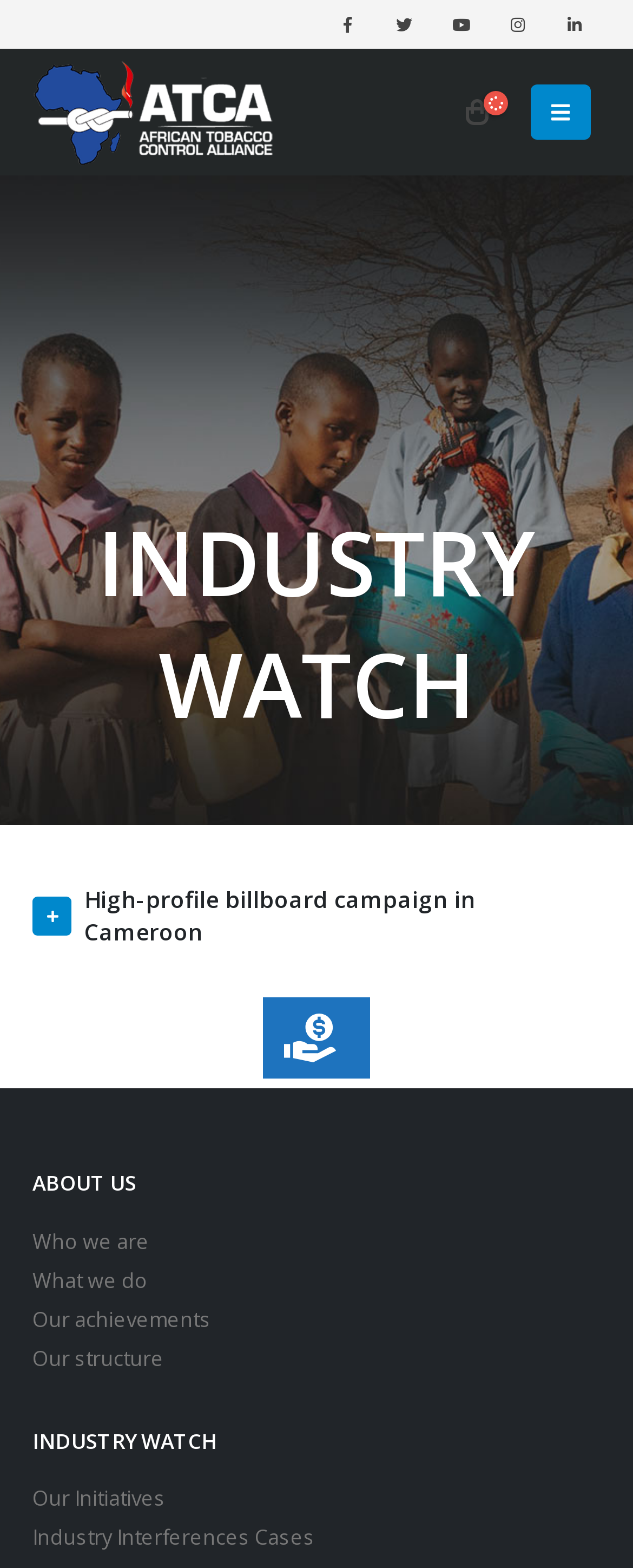Identify the bounding box for the UI element described as: "American Poets". Ensure the coordinates are four float numbers between 0 and 1, formatted as [left, top, right, bottom].

None